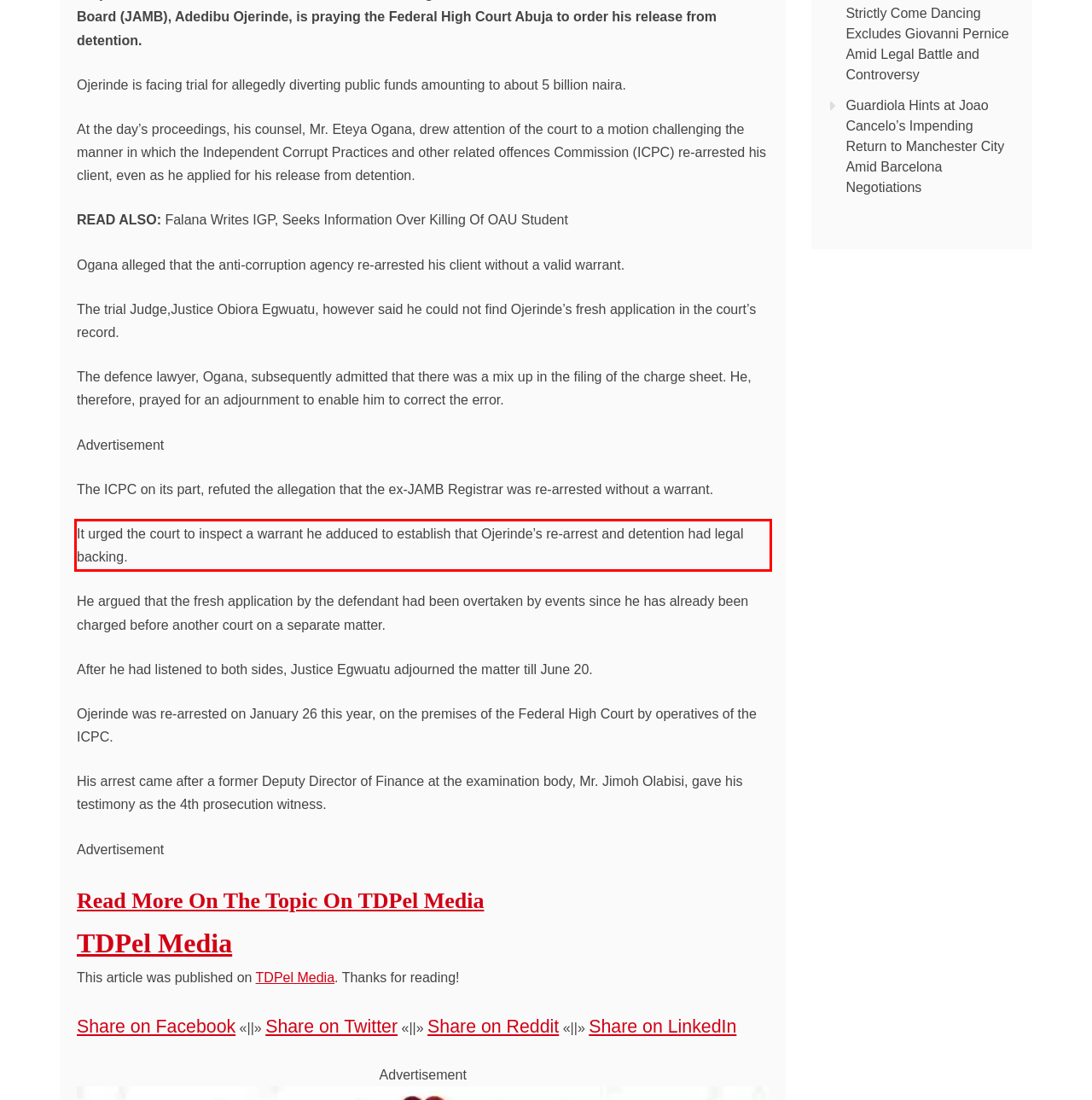You have a screenshot of a webpage where a UI element is enclosed in a red rectangle. Perform OCR to capture the text inside this red rectangle.

It urged the court to inspect a warrant he adduced to establish that Ojerinde’s re-arrest and detention had legal backing.